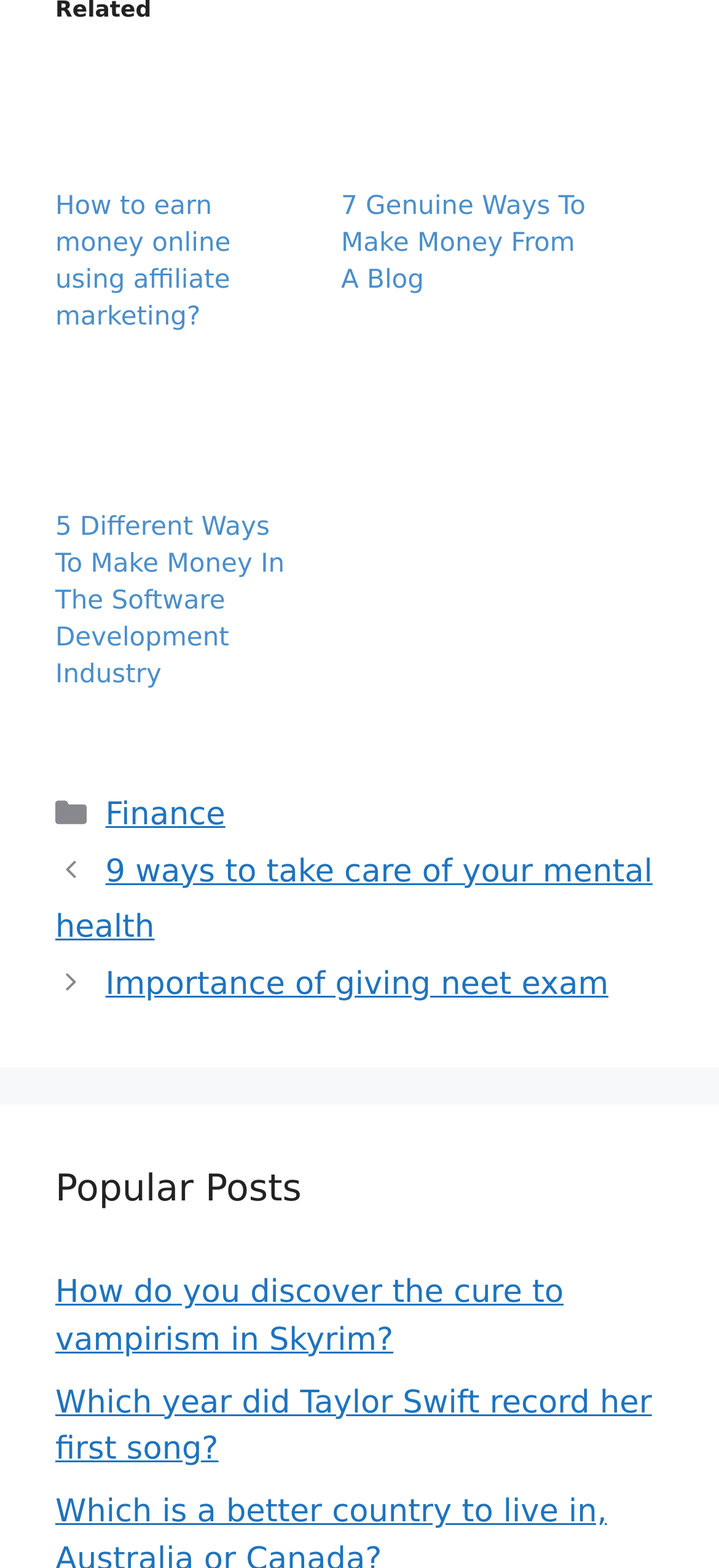Please specify the bounding box coordinates for the clickable region that will help you carry out the instruction: "Learn about 'How do you discover the cure to vampirism in Skyrim?'".

[0.077, 0.813, 0.784, 0.867]